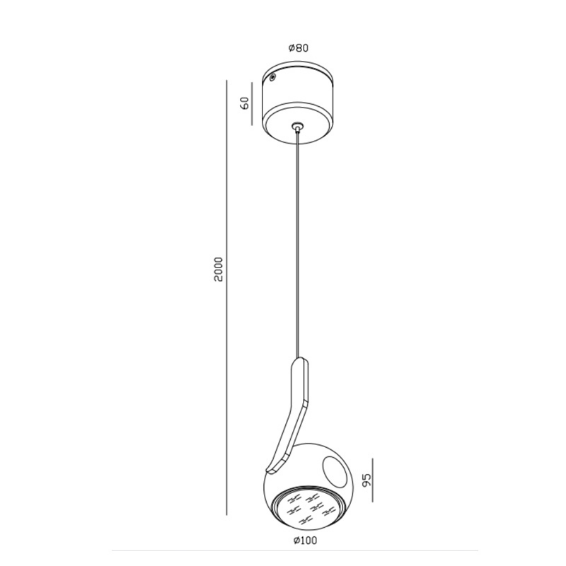Please give a succinct answer to the question in one word or phrase:
What is the purpose of the dimensions on the drawing?

For installation and integration